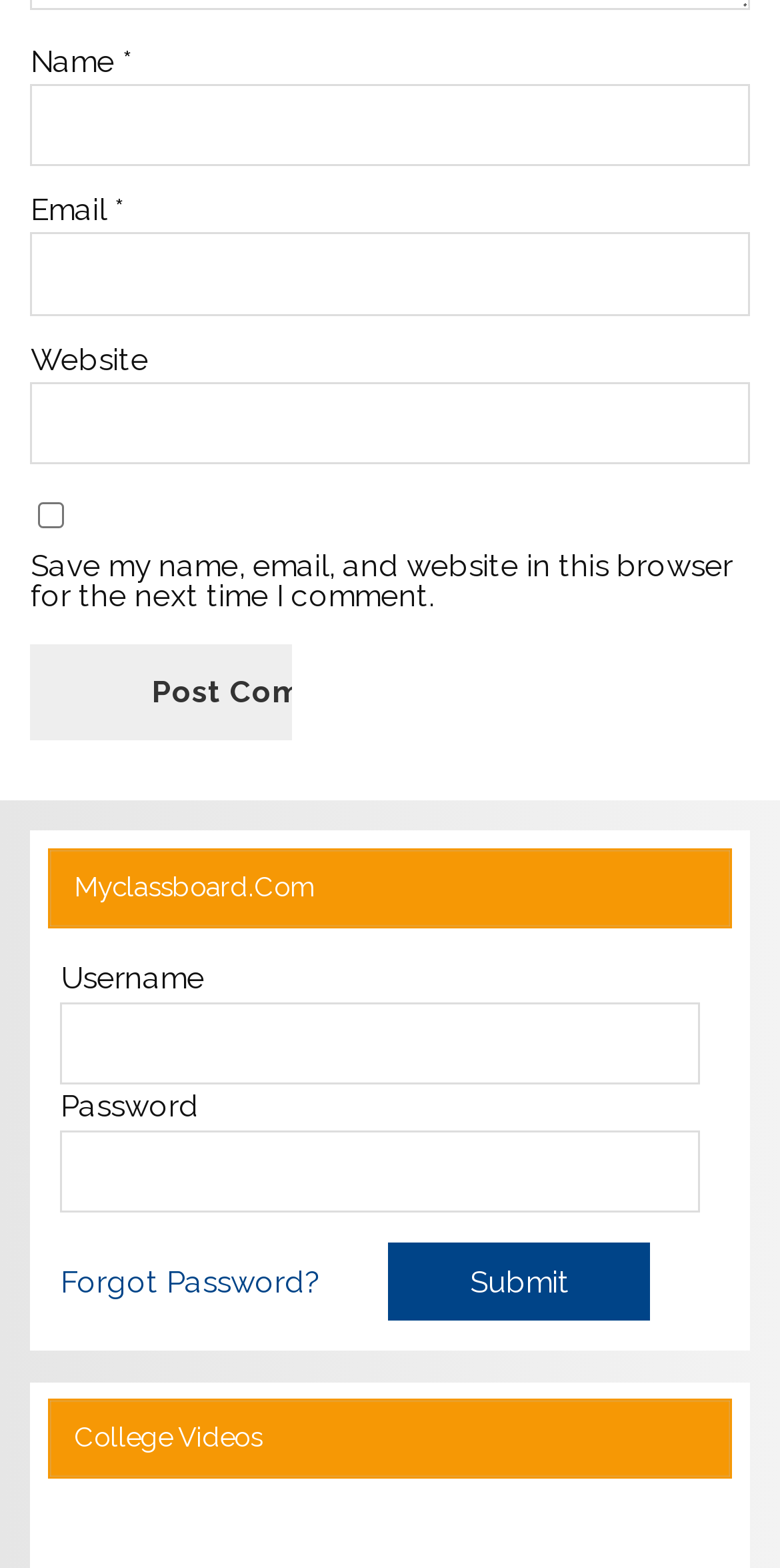Please find the bounding box for the UI component described as follows: "Forgot Password?".

[0.078, 0.806, 0.409, 0.829]